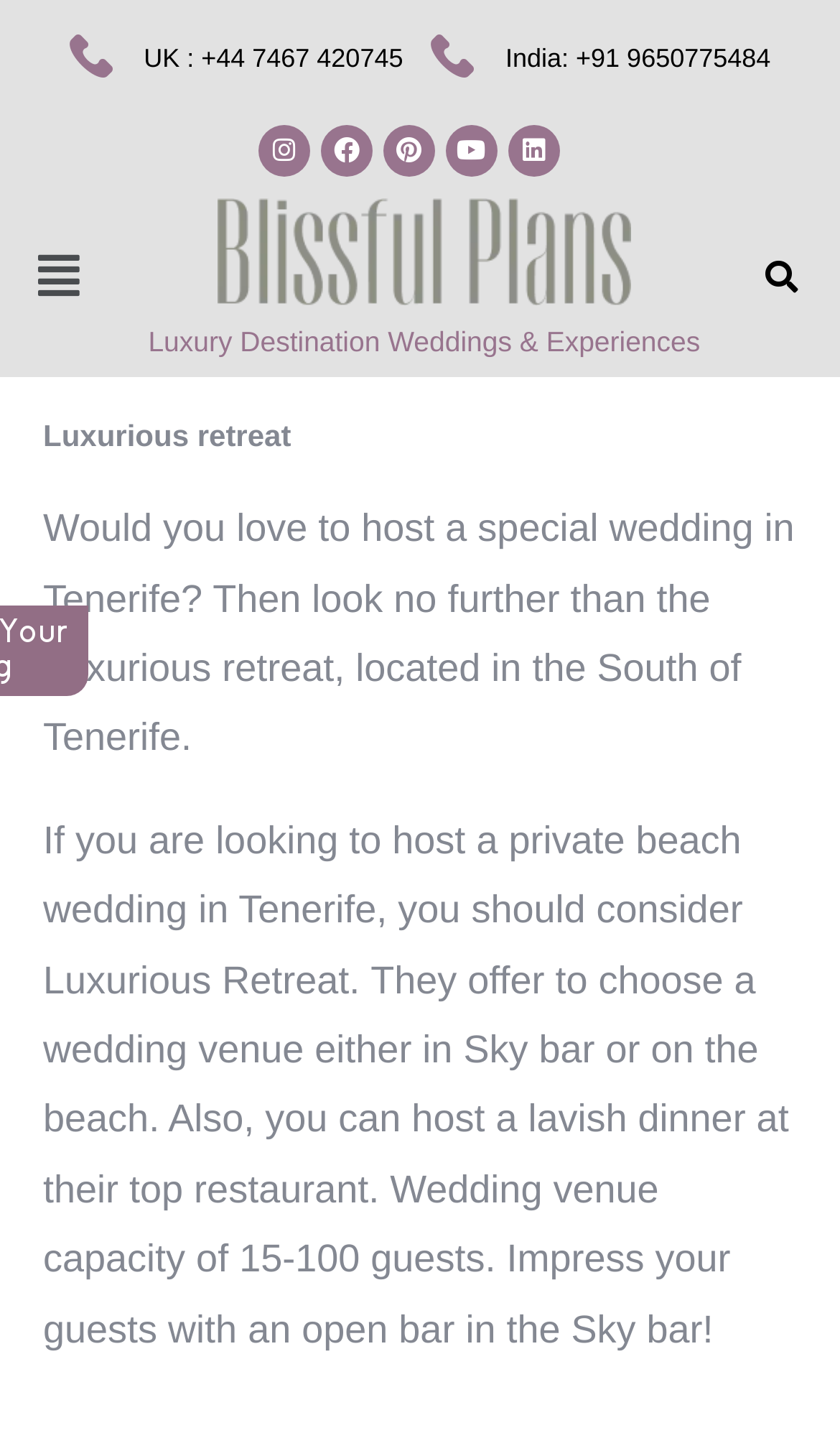Respond to the question with just a single word or phrase: 
How many social media links are there?

5